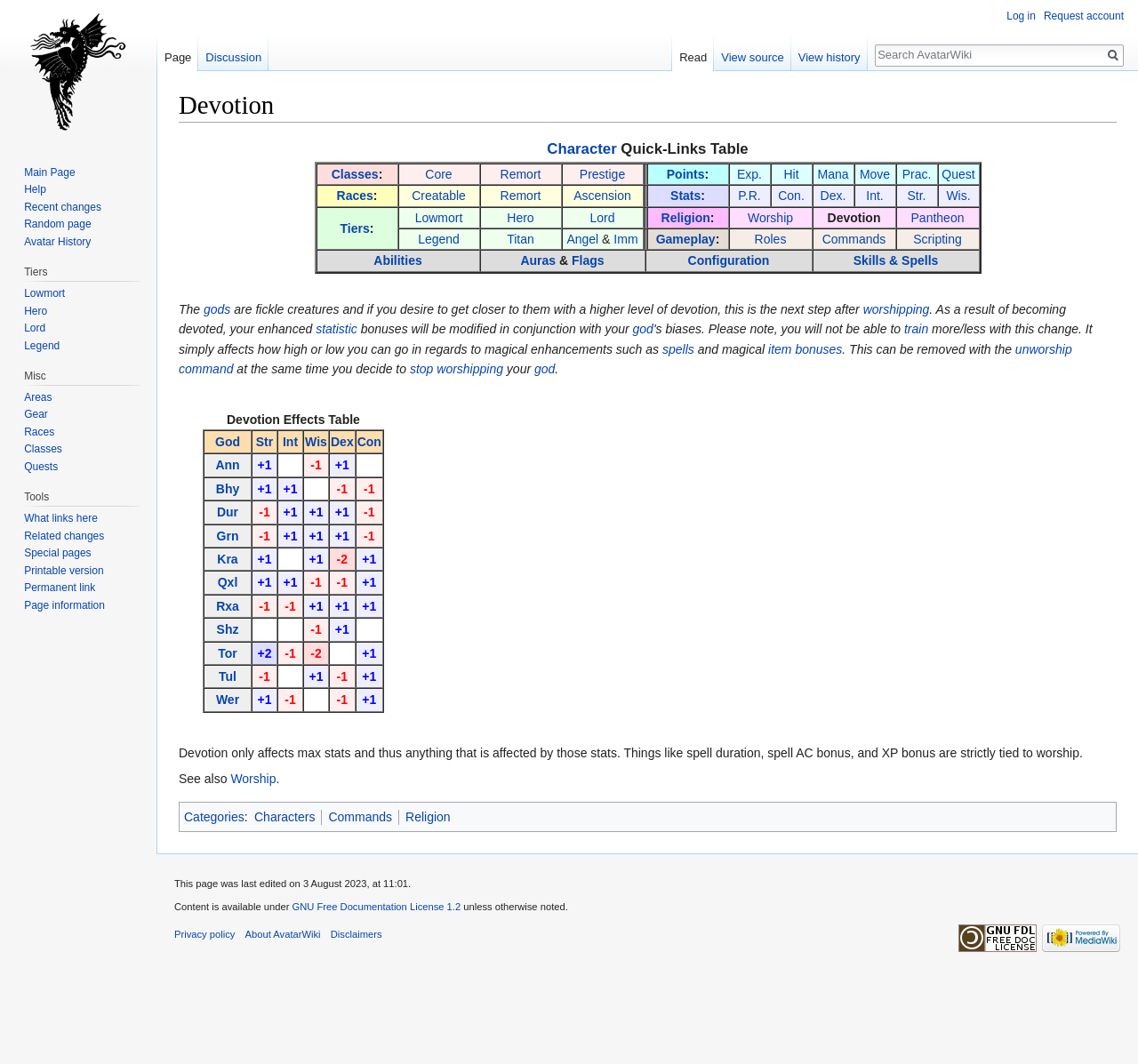Given the element description "alt="GNU Free Documentation License 1.2"" in the screenshot, predict the bounding box coordinates of that UI element.

[0.843, 0.876, 0.911, 0.886]